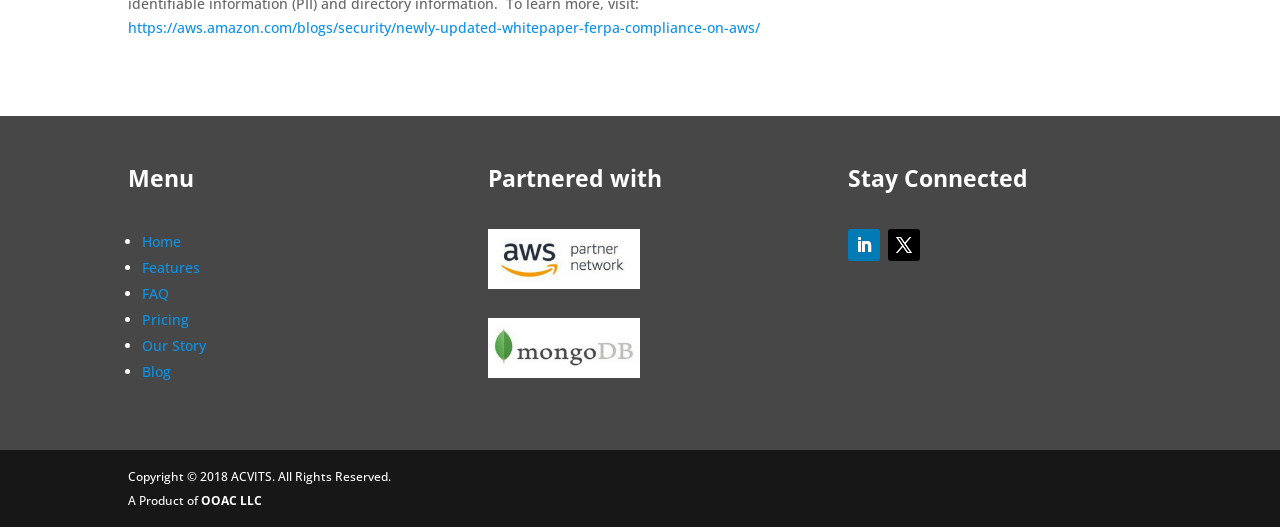Specify the bounding box coordinates for the region that must be clicked to perform the given instruction: "Check the 'Pricing' information".

[0.111, 0.588, 0.148, 0.624]